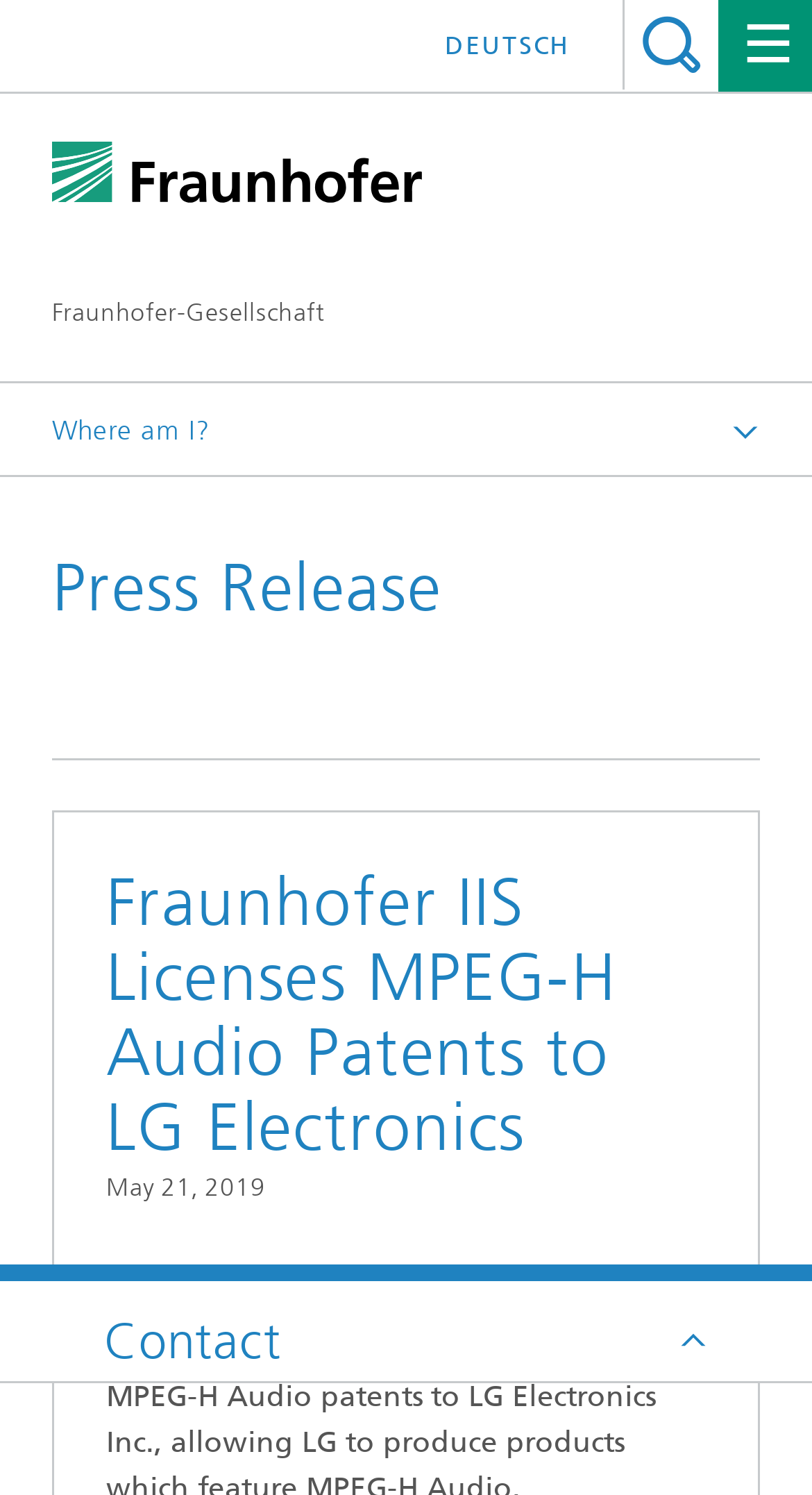What is the date of the press release?
Observe the image and answer the question with a one-word or short phrase response.

May 21, 2019